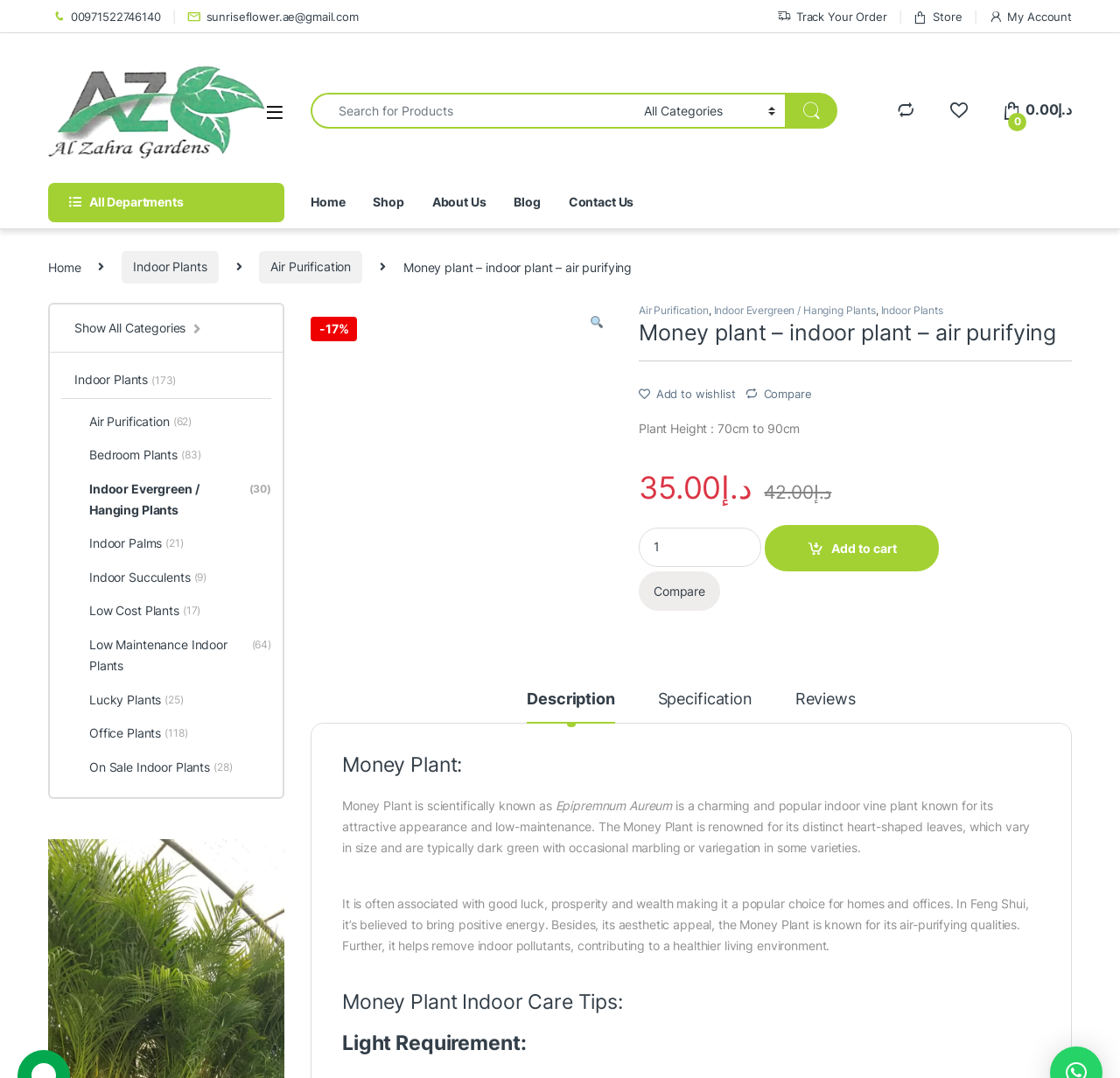Provide a one-word or brief phrase answer to the question:
How tall is the plant?

70cm to 90cm